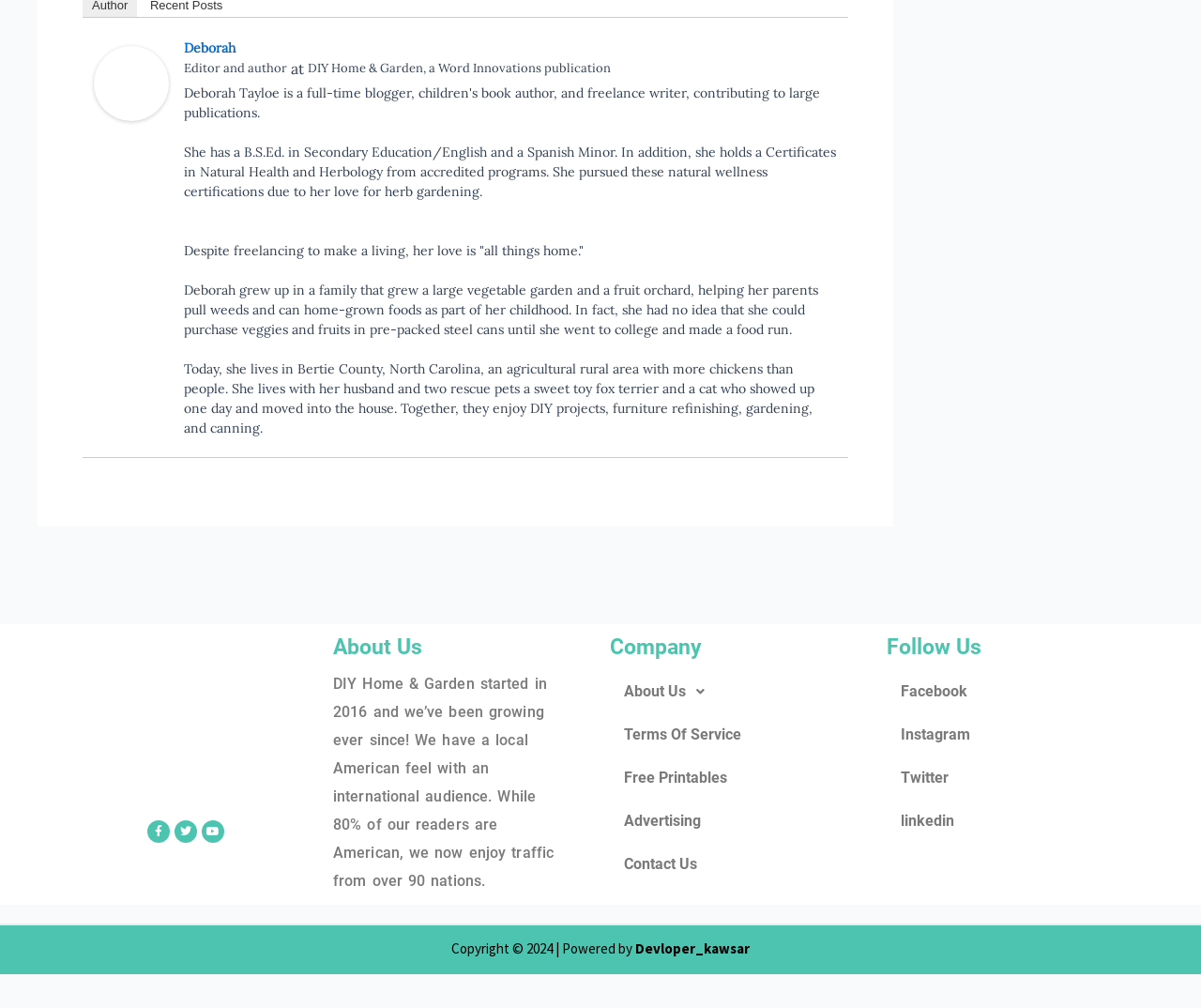Identify the bounding box coordinates of the area that should be clicked in order to complete the given instruction: "Follow DIY Home & Garden on Facebook". The bounding box coordinates should be four float numbers between 0 and 1, i.e., [left, top, right, bottom].

[0.738, 0.665, 0.953, 0.708]